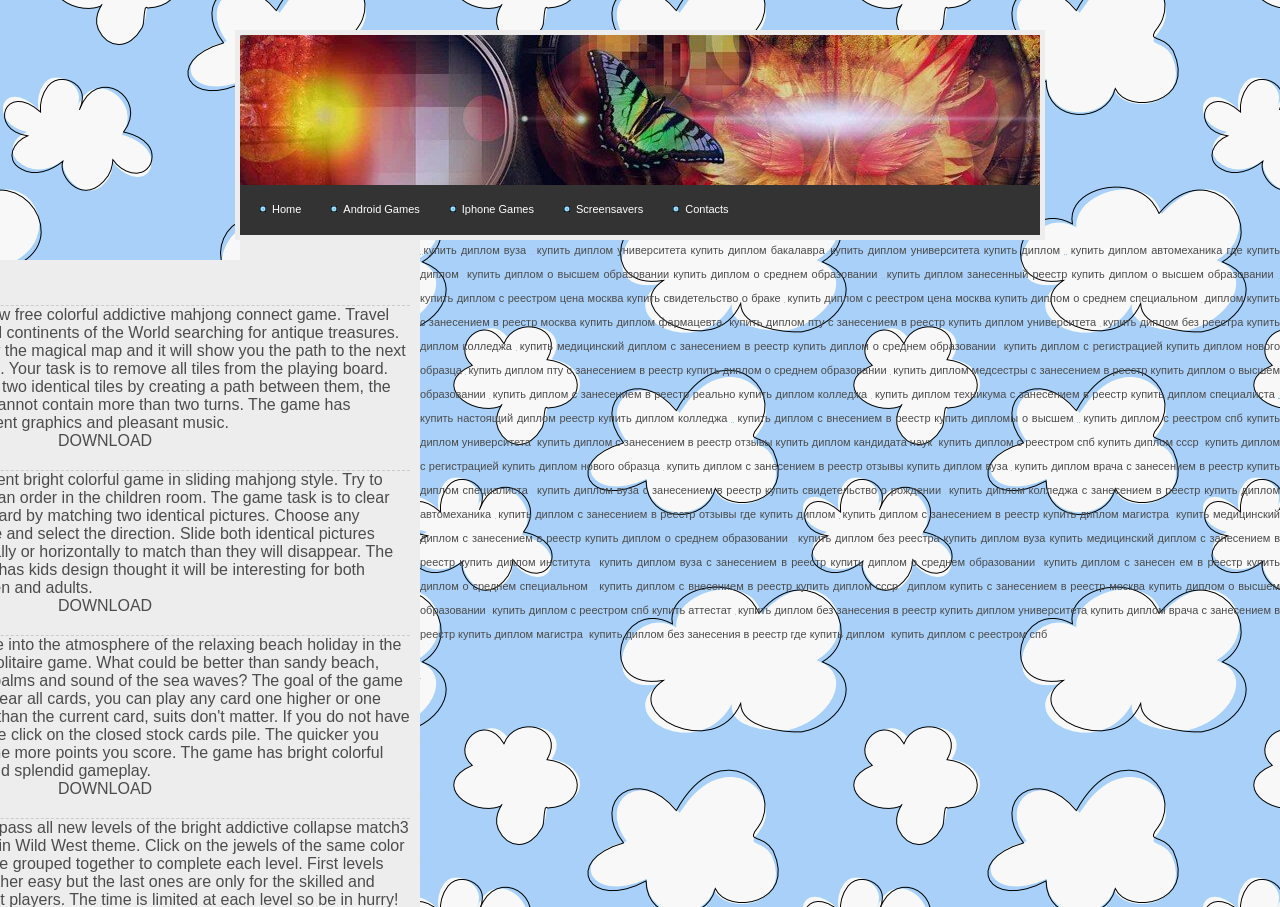What is the URL of the link that contains the text 'купить диплом с реестром спб'? Observe the screenshot and provide a one-word or short phrase answer.

https://russian-diplom.com